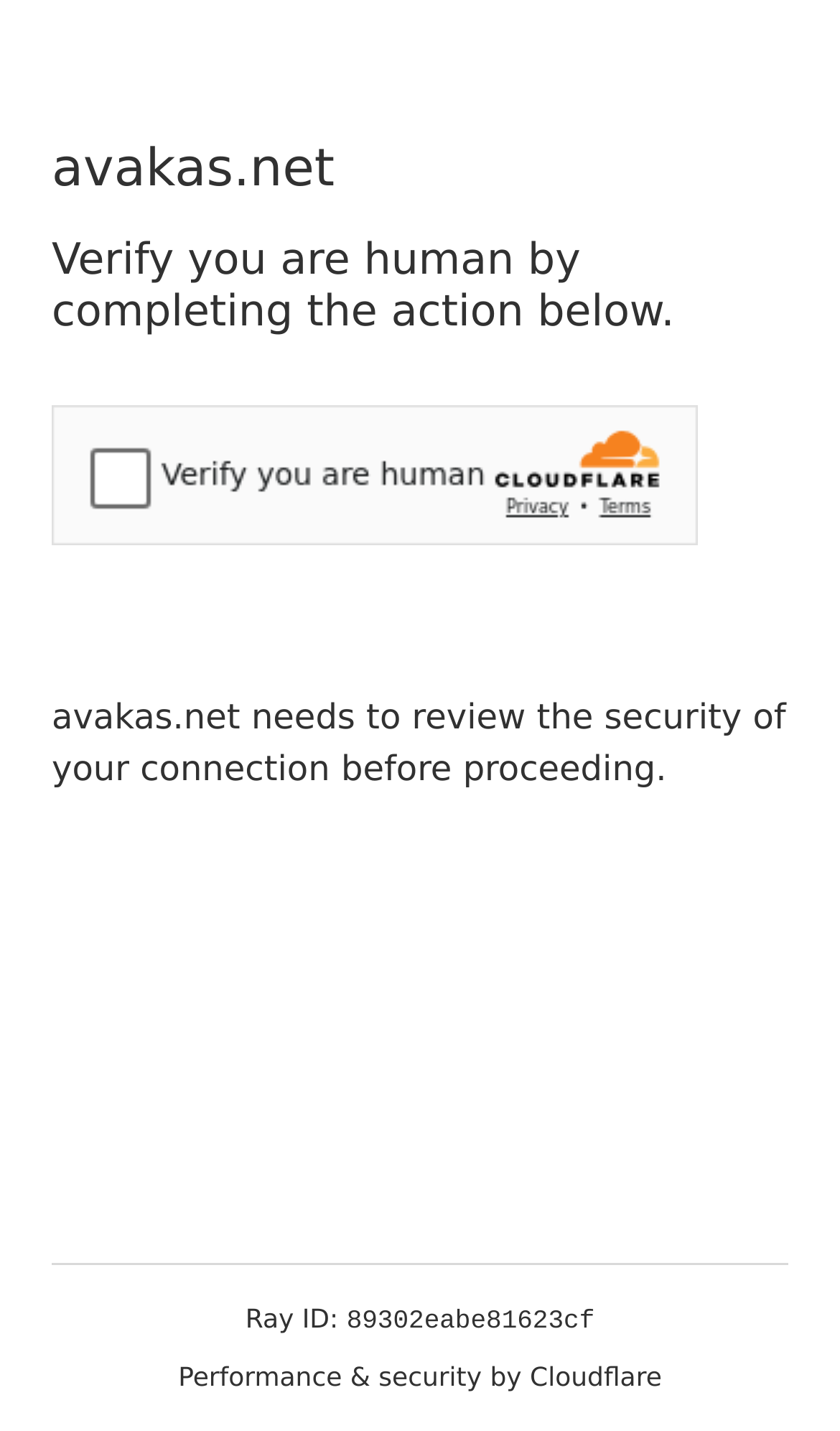What is the ID of the Ray?
Answer the question with a single word or phrase, referring to the image.

89302eabe81623cf